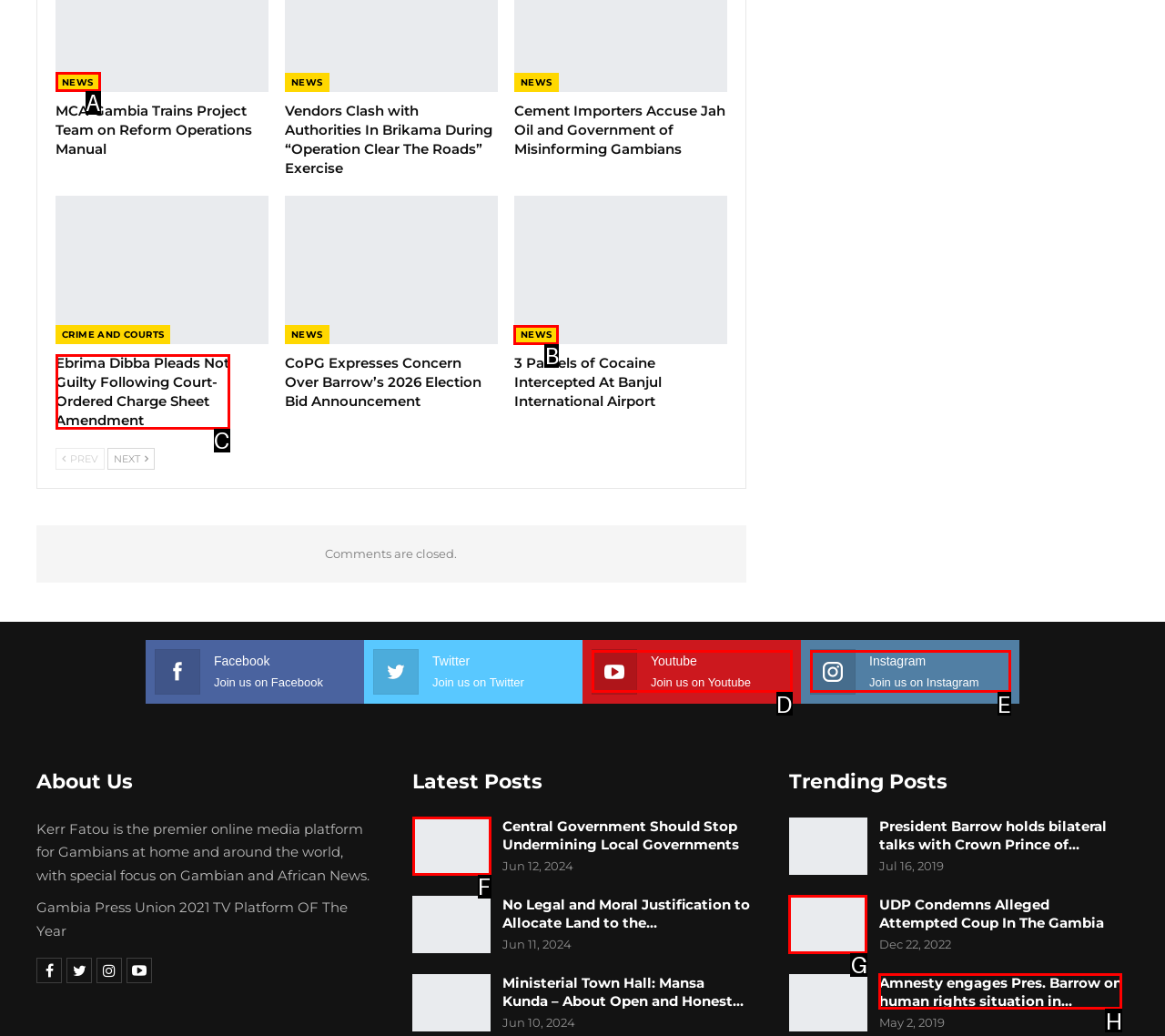Find the correct option to complete this instruction: Click on NEWS. Reply with the corresponding letter.

A